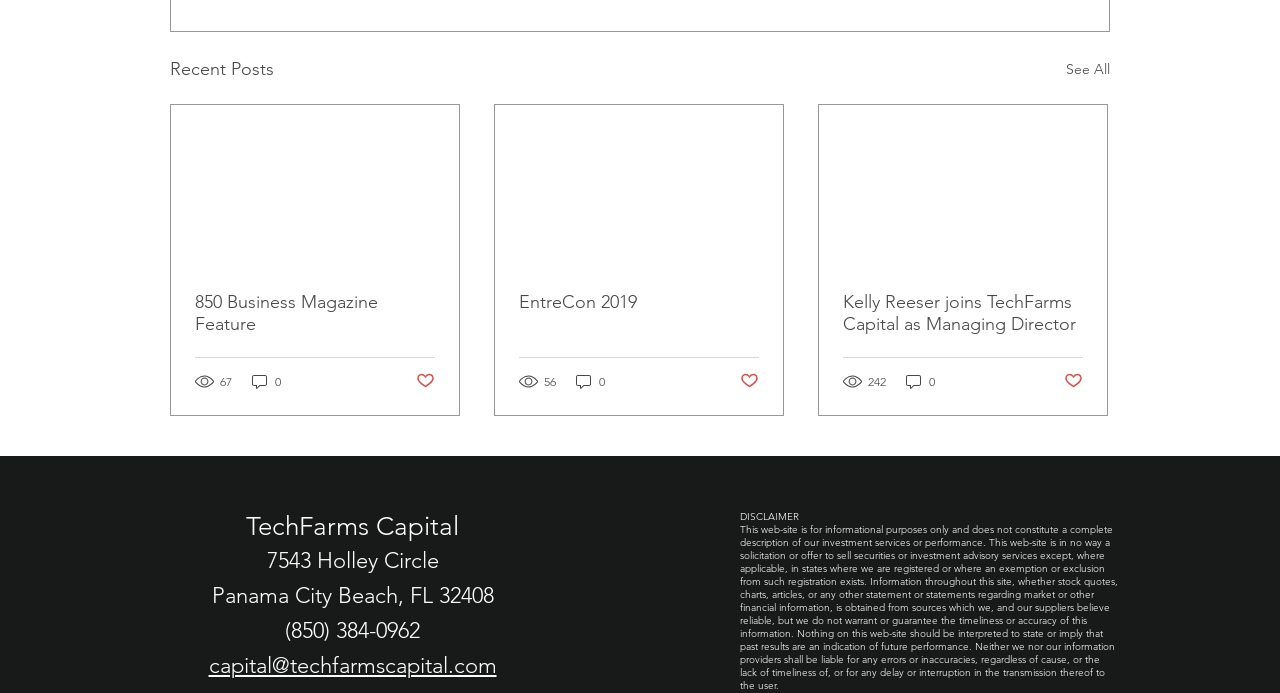Can you determine the bounding box coordinates of the area that needs to be clicked to fulfill the following instruction: "View the post with 67 views"?

[0.152, 0.537, 0.183, 0.564]